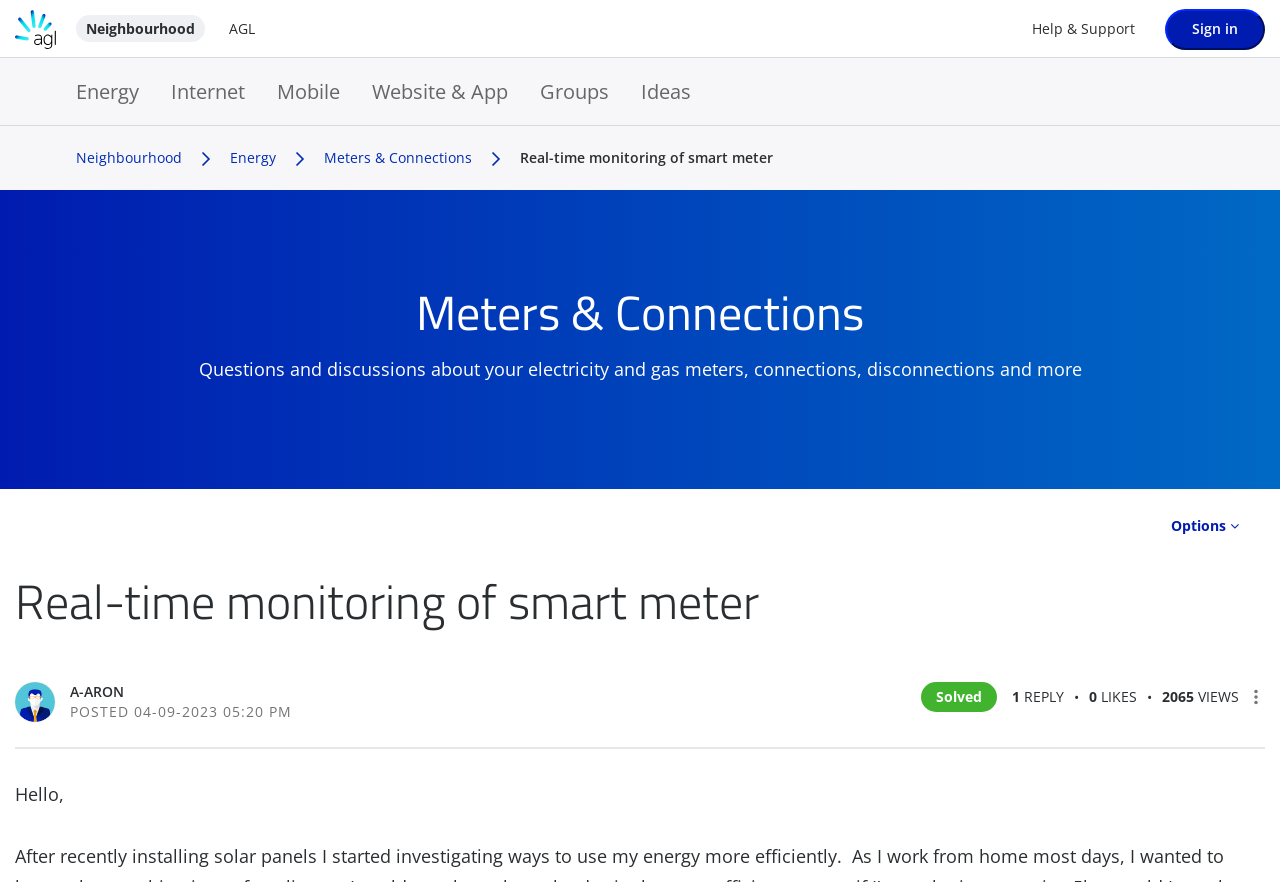What is the status of the discussion?
Using the picture, provide a one-word or short phrase answer.

Solved